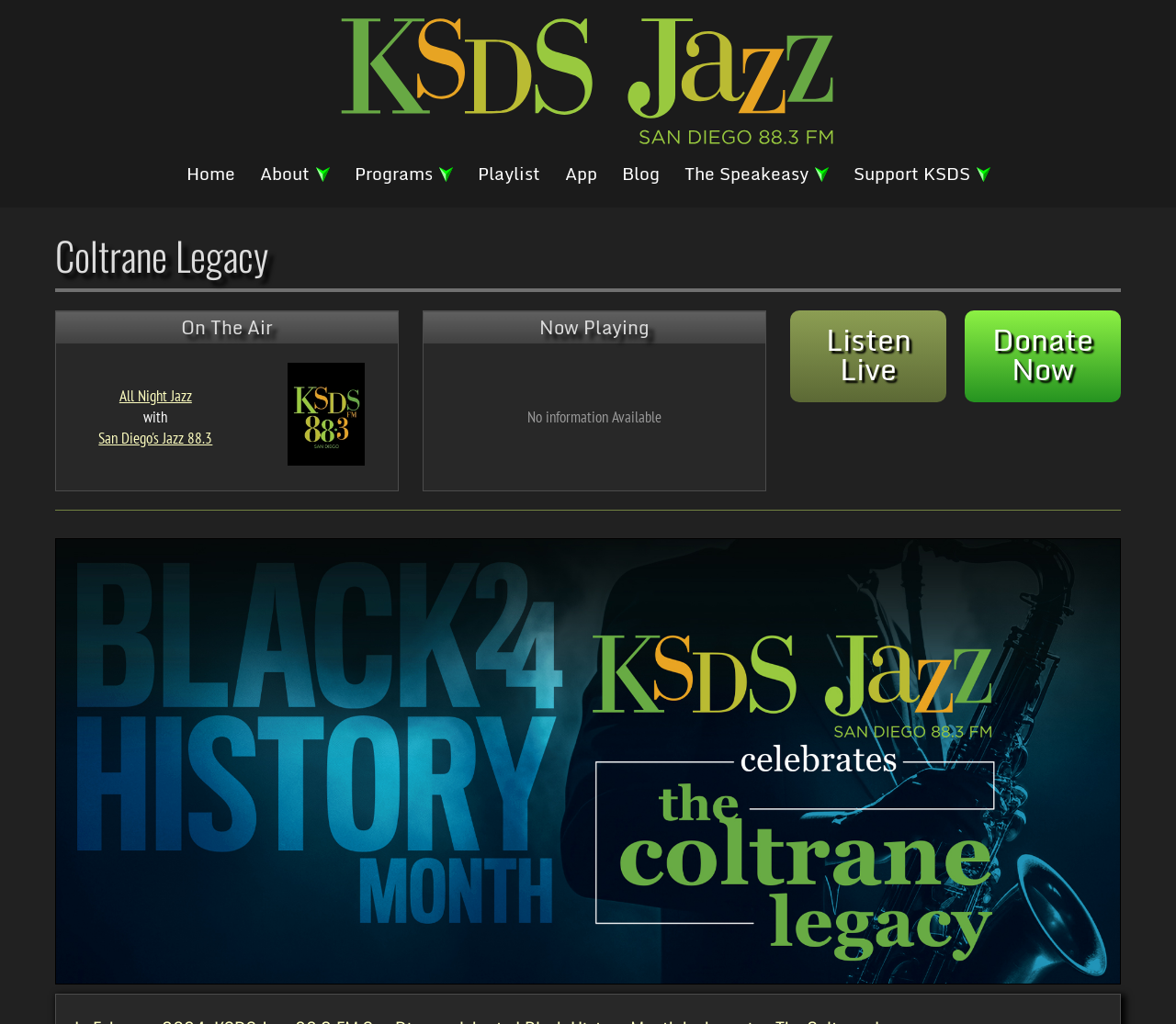Based on the element description, predict the bounding box coordinates (top-left x, top-left y, bottom-right x, bottom-right y) for the UI element in the screenshot: Submit a ticket

None